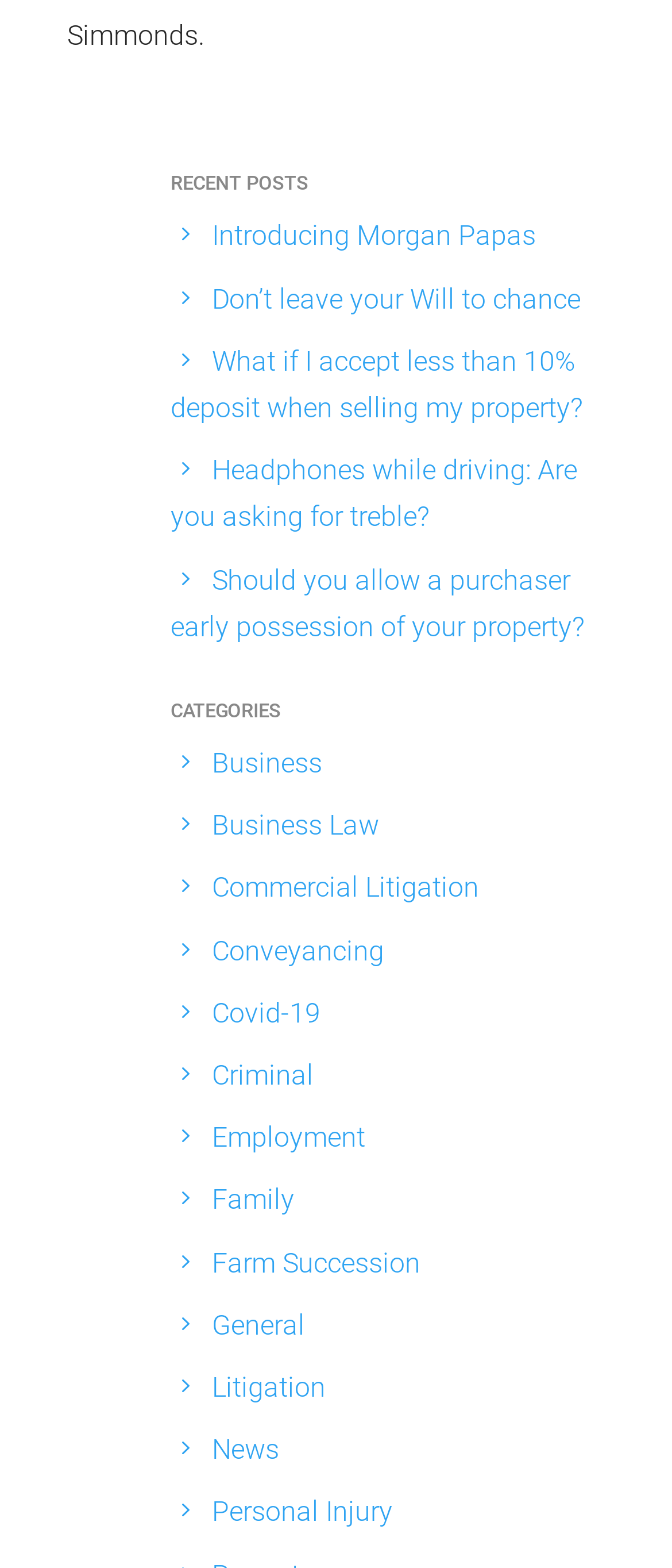Identify the bounding box coordinates of the region I need to click to complete this instruction: "learn about business law".

[0.315, 0.516, 0.564, 0.537]